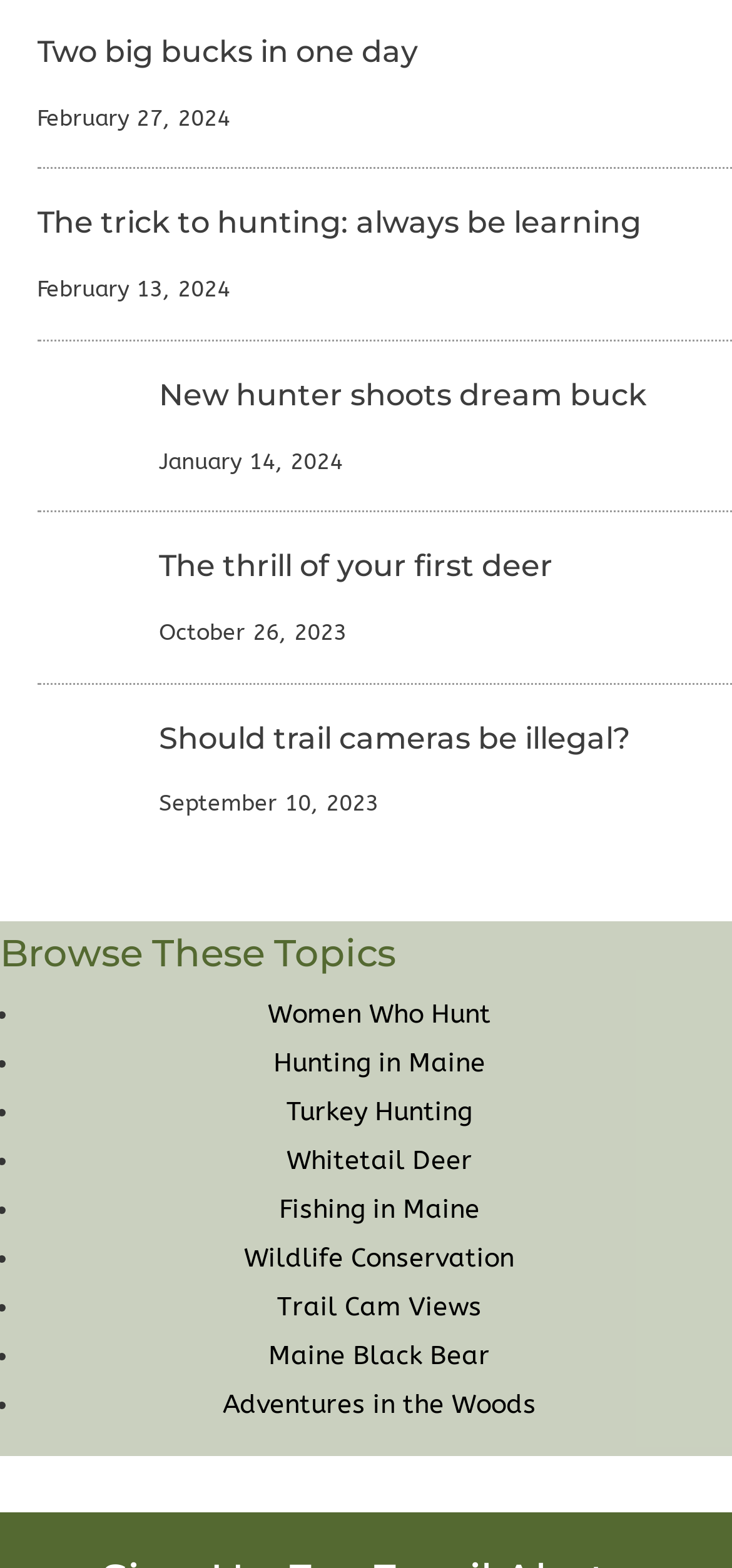What is the subject of the image in the sixth article?
Give a thorough and detailed response to the question.

The sixth article on the webpage has an image element with the text 'Checking trail cameras', which suggests that the subject of the image is related to checking trail cameras.